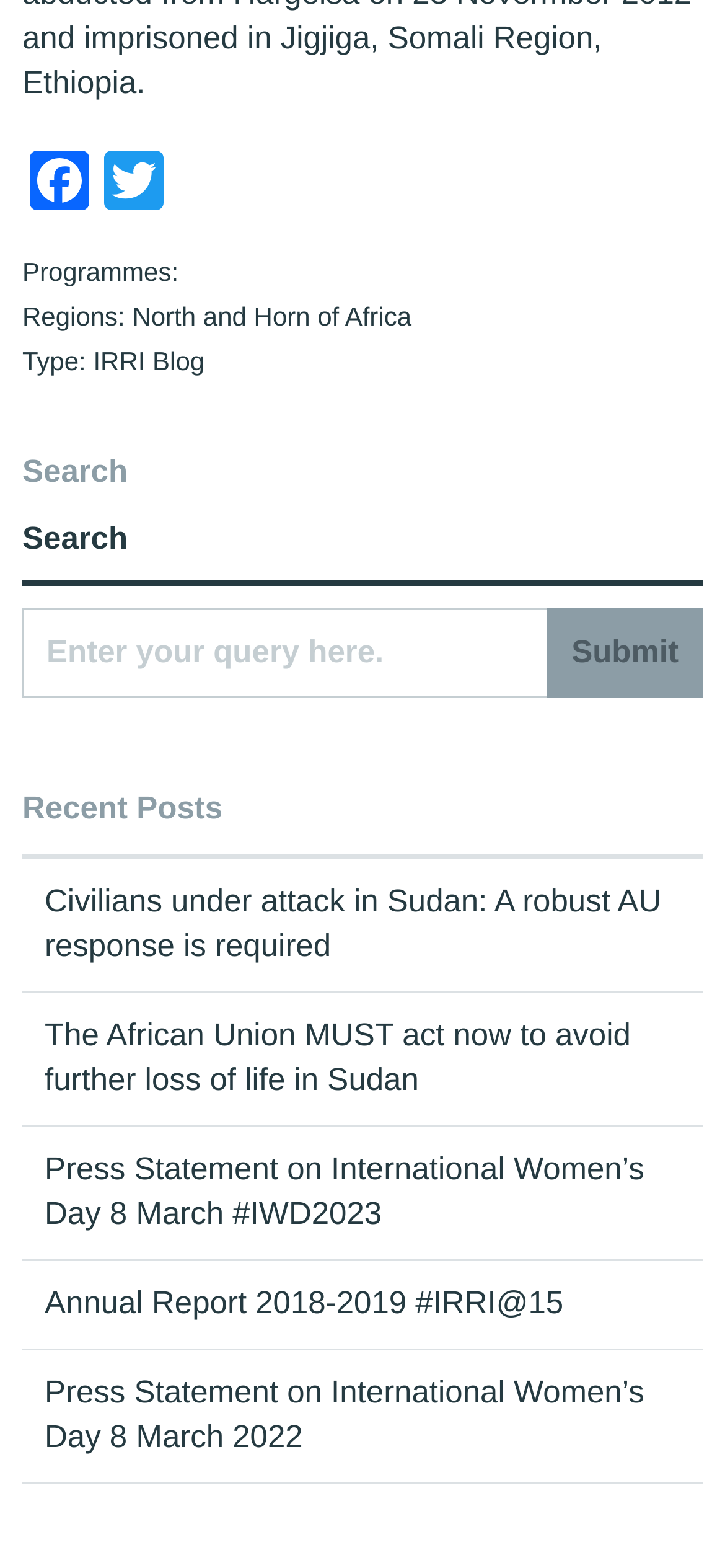Kindly determine the bounding box coordinates for the area that needs to be clicked to execute this instruction: "Read recent post about Civilians under attack in Sudan".

[0.062, 0.561, 0.938, 0.618]